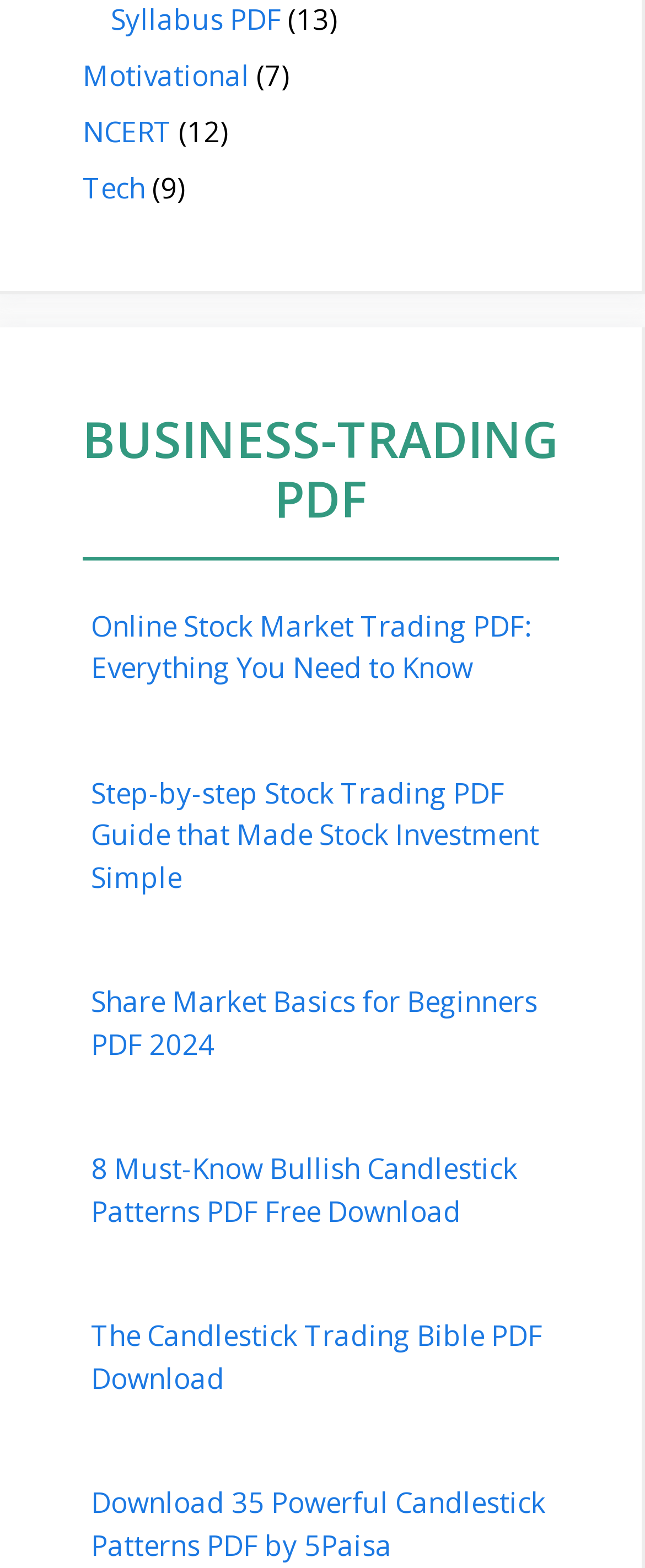Respond to the question below with a concise word or phrase:
Are there any links related to candlestick patterns?

Yes